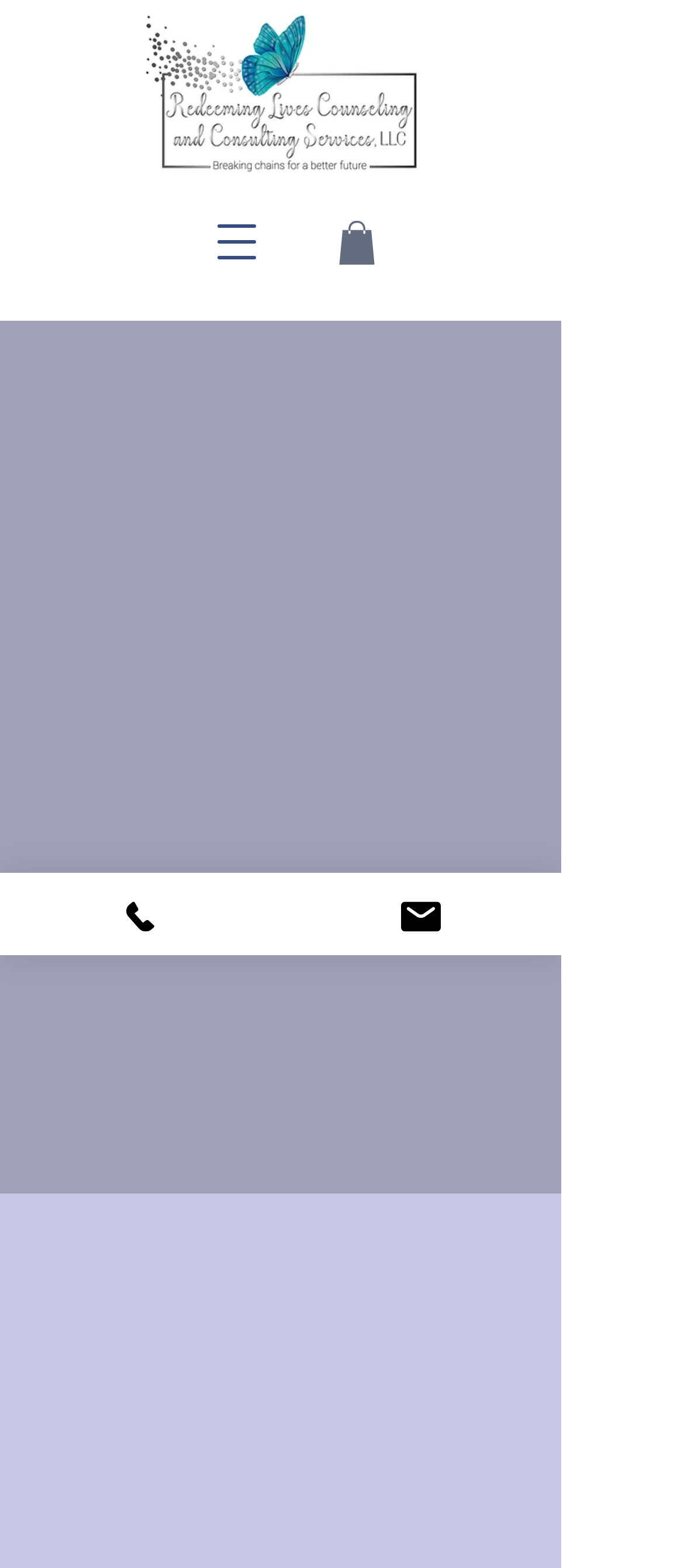Describe all the significant parts and information present on the webpage.

The webpage is for Redeeming Lives Counseling and Consulting Services, LLC, a Christian counseling service that provides biblical-based therapy, life coaching, and classes for individuals, couples, families, and groups. 

At the top left corner, there is a navigation menu button. Next to it, on the top center, is the company's logo, which is an image linked to the homepage. 

Below the logo, there is a heading that reads "Welcome" with a link to the welcome page. Underneath, there is a paragraph of text that introduces the service, stating that it offers Christian counseling and trauma-focused therapy. 

On the right side of the introduction, there is a call-to-action button that says "VIEW YOUR OPTIONS". 

Further down, there is another heading that reads "Healing together", with three separate links to the words "Healing", "to", and "ther". 

At the bottom of the page, there are two links, one for "Phone" and one for "Email", each accompanied by an image. The "Phone" link is located at the bottom left, and the "Email" link is at the bottom right.